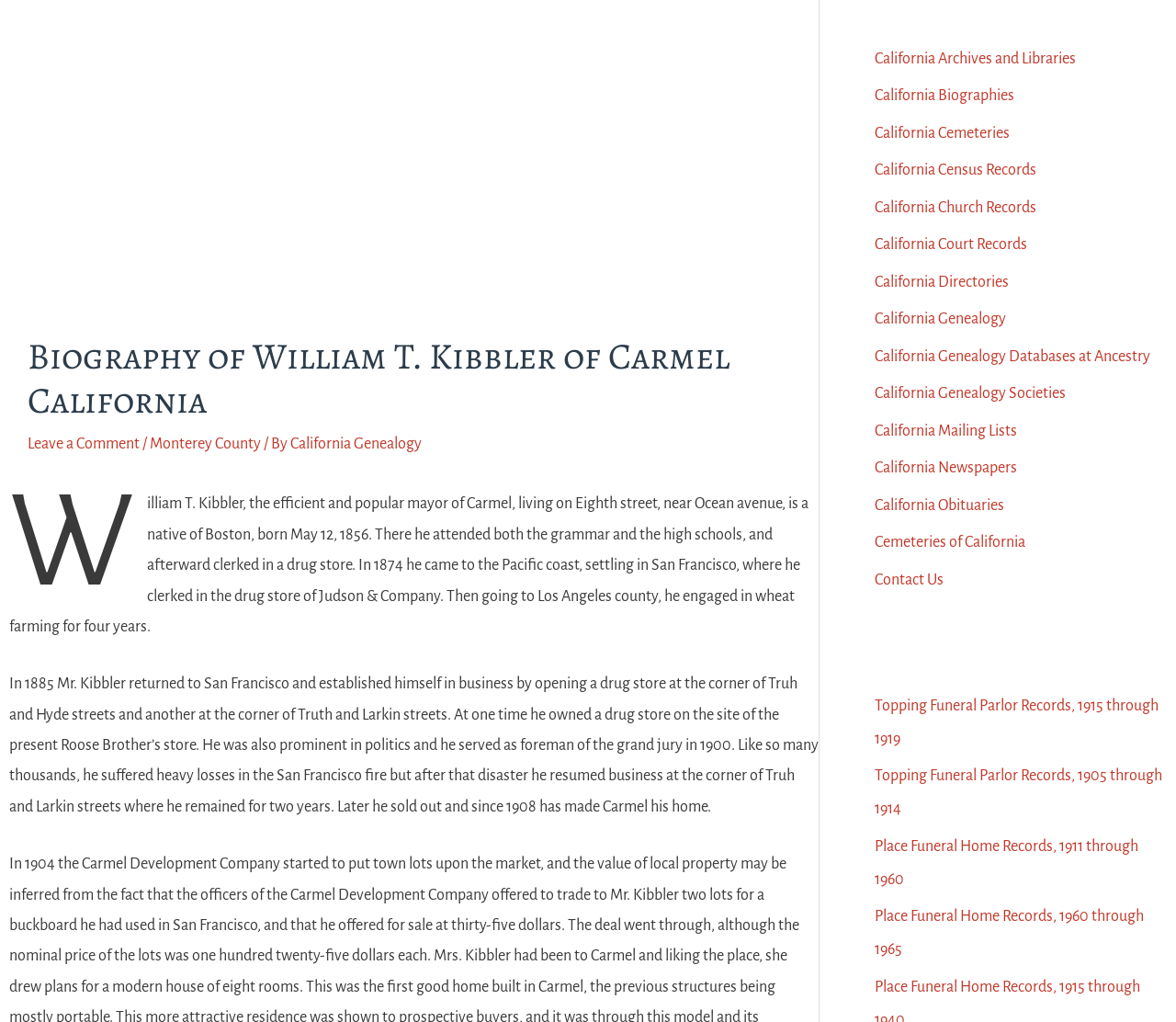Locate the bounding box coordinates of the clickable part needed for the task: "Contact 'Us'".

[0.744, 0.559, 0.802, 0.575]